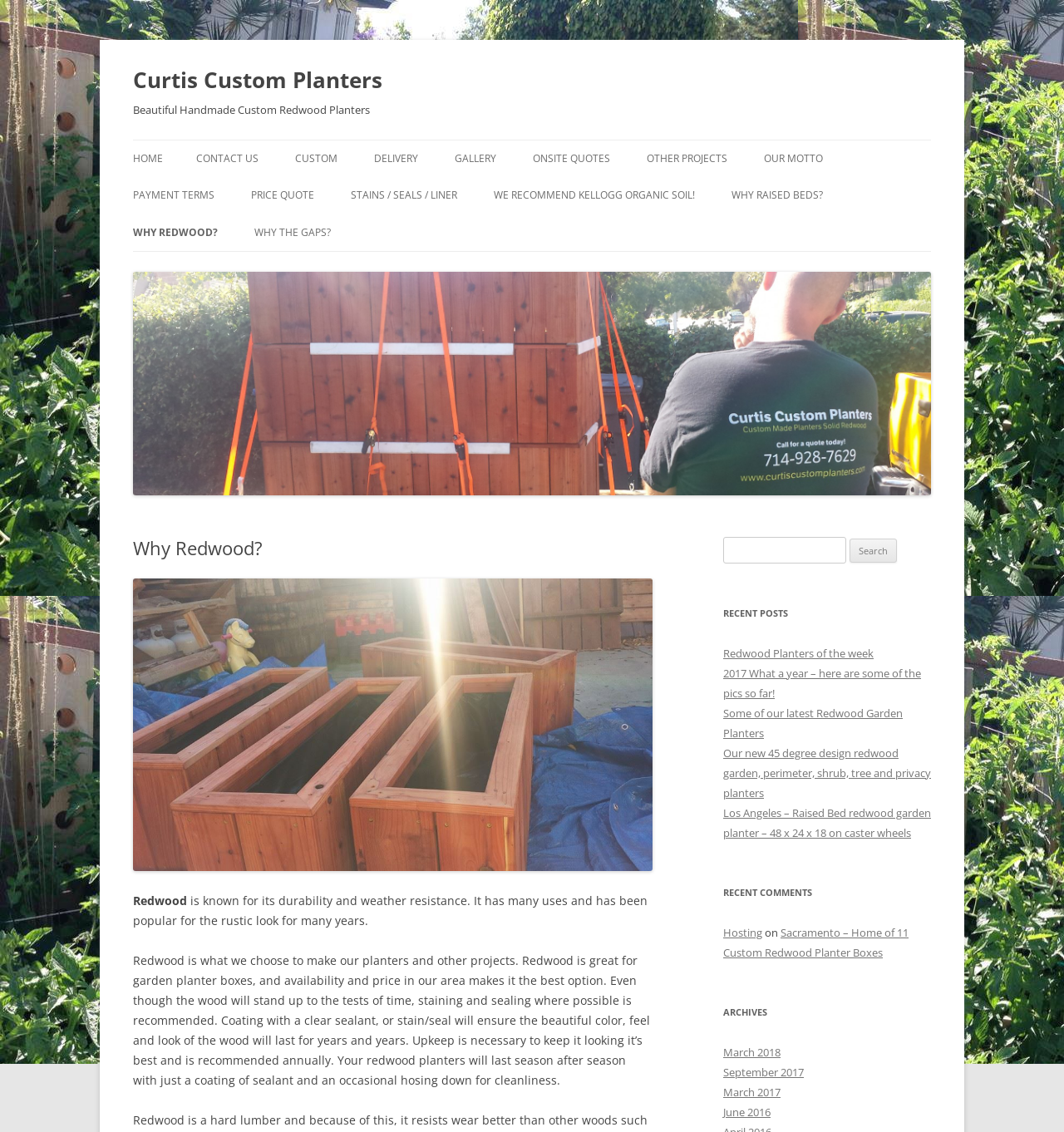Please identify the bounding box coordinates of the clickable area that will fulfill the following instruction: "Click on the 'HOME' link". The coordinates should be in the format of four float numbers between 0 and 1, i.e., [left, top, right, bottom].

[0.125, 0.124, 0.153, 0.157]